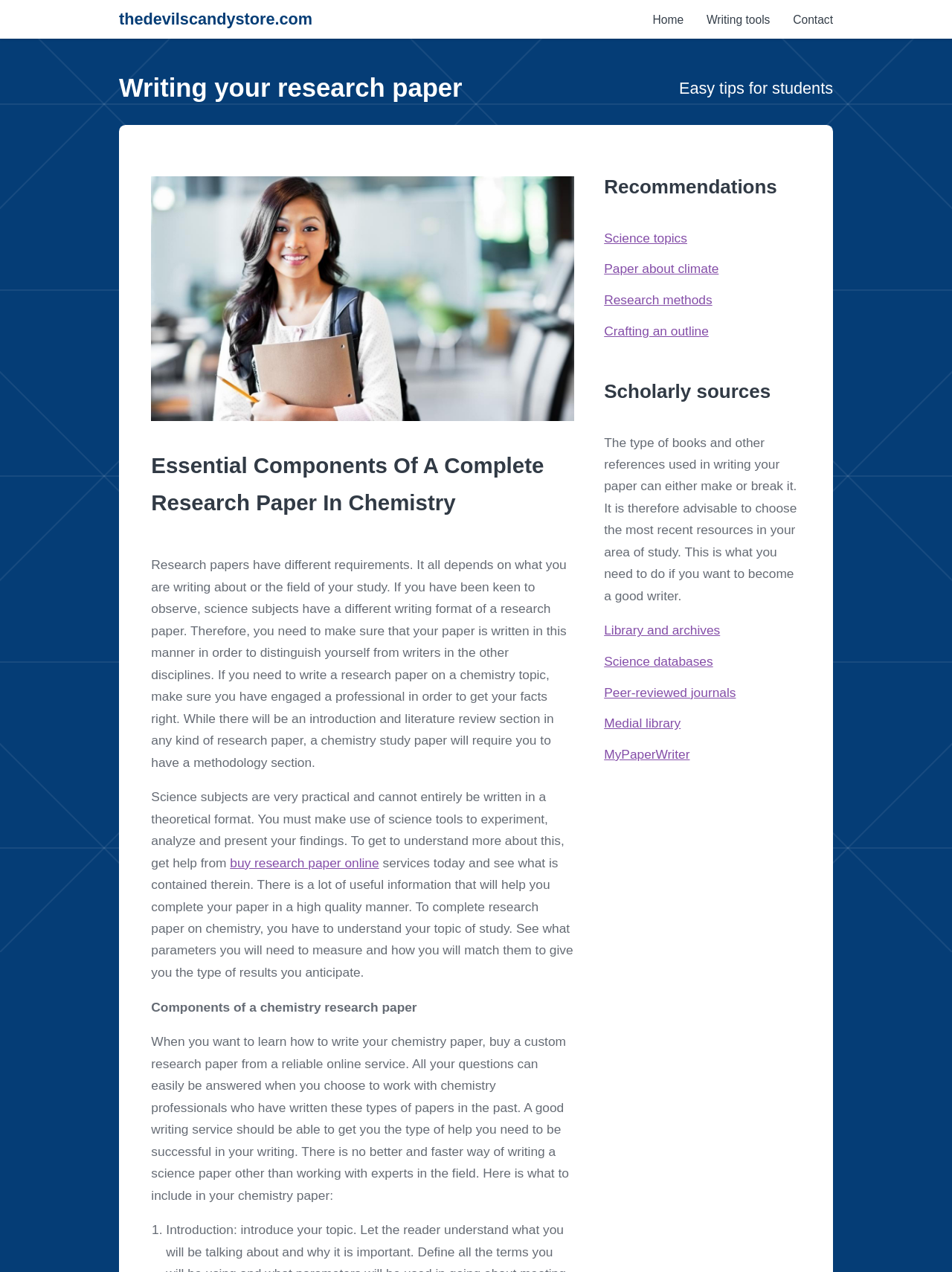What is the purpose of the methodology section in a chemistry research paper?
Please give a detailed and elaborate answer to the question.

According to the webpage, the methodology section in a chemistry research paper is necessary because science subjects are very practical and cannot entirely be written in a theoretical format, and therefore, one must make use of science tools to experiment, analyze and present their findings.